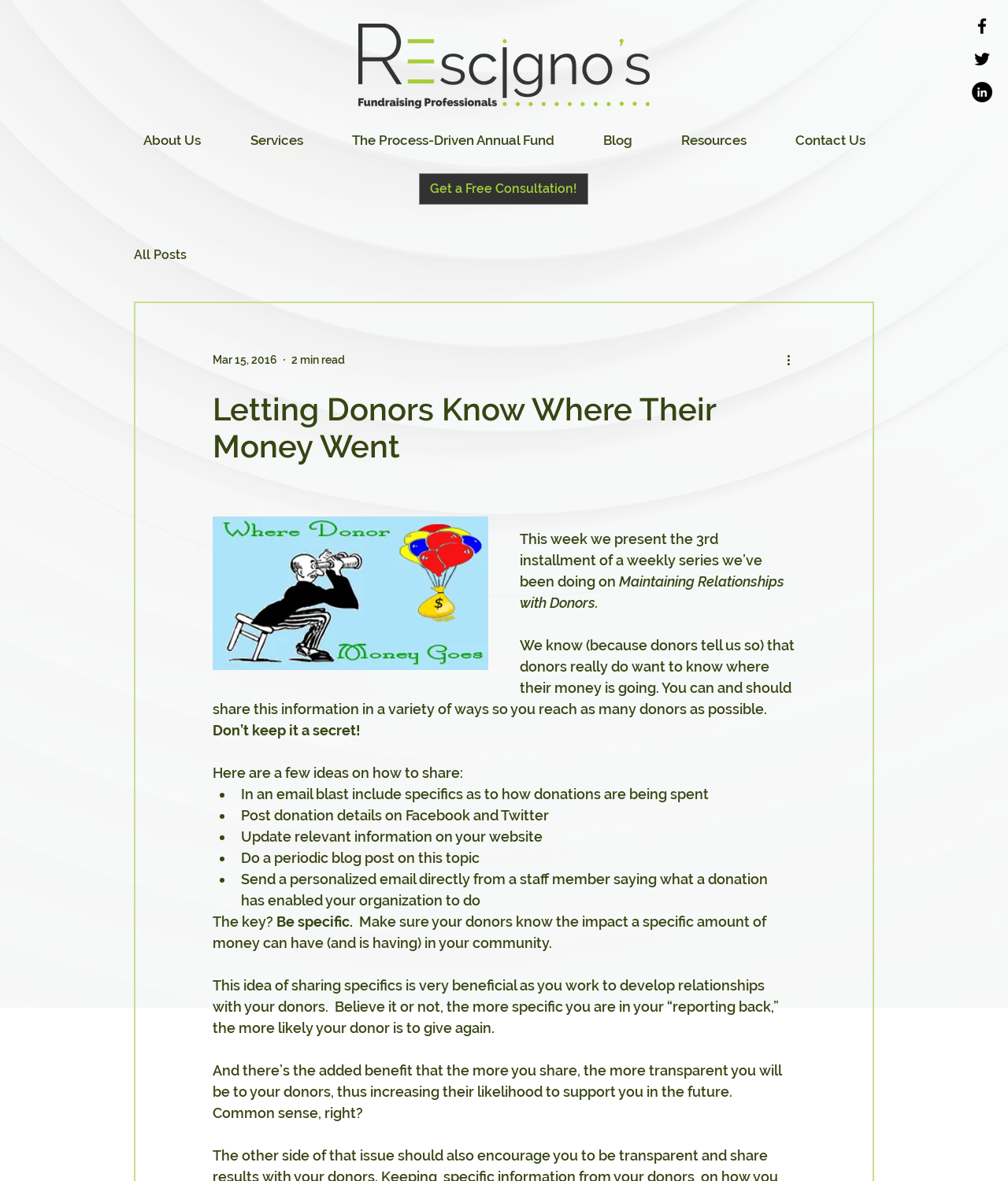Can you identify the bounding box coordinates of the clickable region needed to carry out this instruction: 'Read all posts'? The coordinates should be four float numbers within the range of 0 to 1, stated as [left, top, right, bottom].

[0.133, 0.209, 0.185, 0.222]